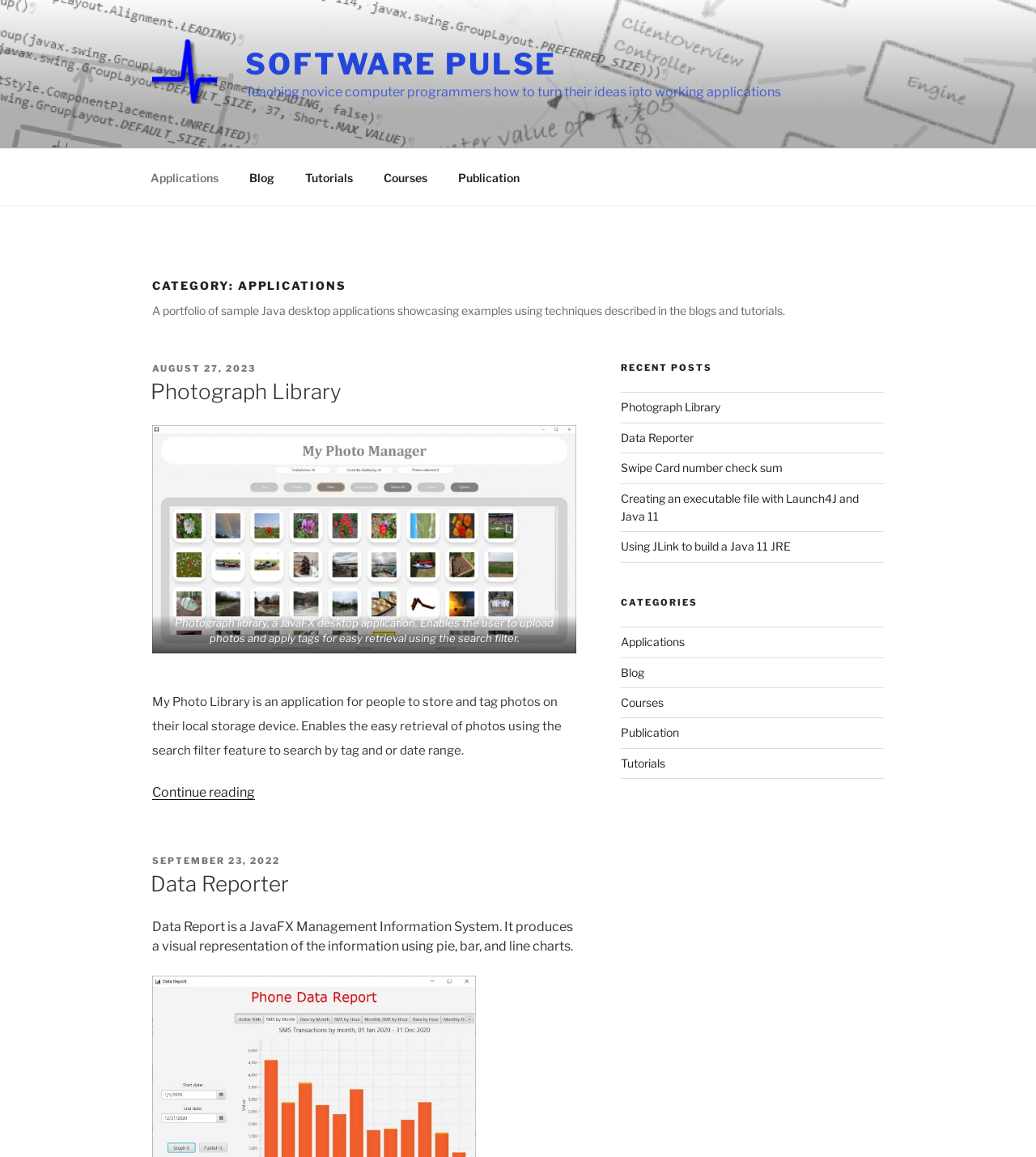Please analyze the image and provide a thorough answer to the question:
What is the category of the applications showcased on this webpage?

Based on the webpage structure, I found a heading element 'CATEGORY: APPLICATIONS' which suggests that the applications showcased on this webpage belong to the category of applications.